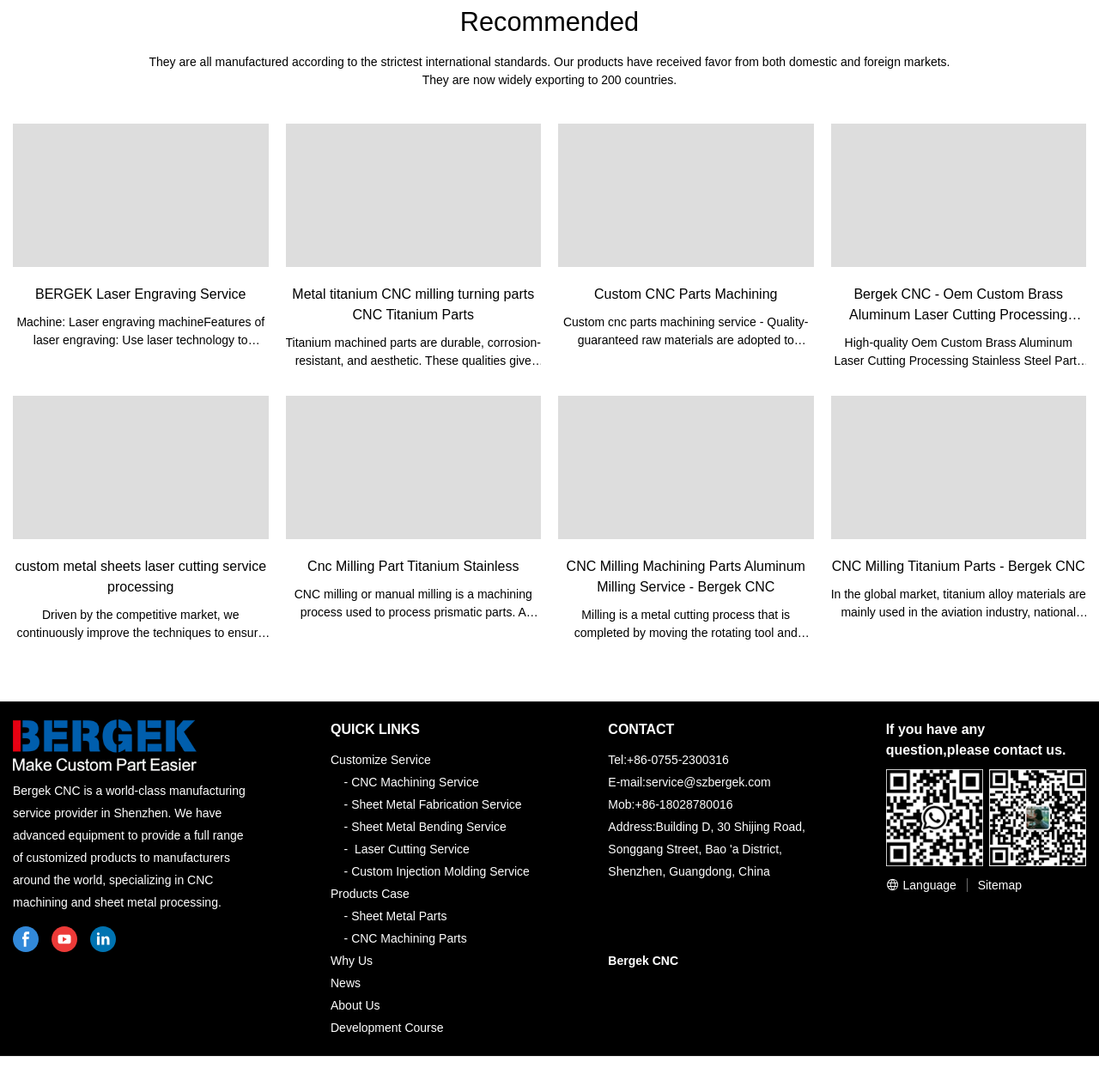What is the main service provided by the company?
Look at the image and provide a short answer using one word or a phrase.

CNC machining and sheet metal processing